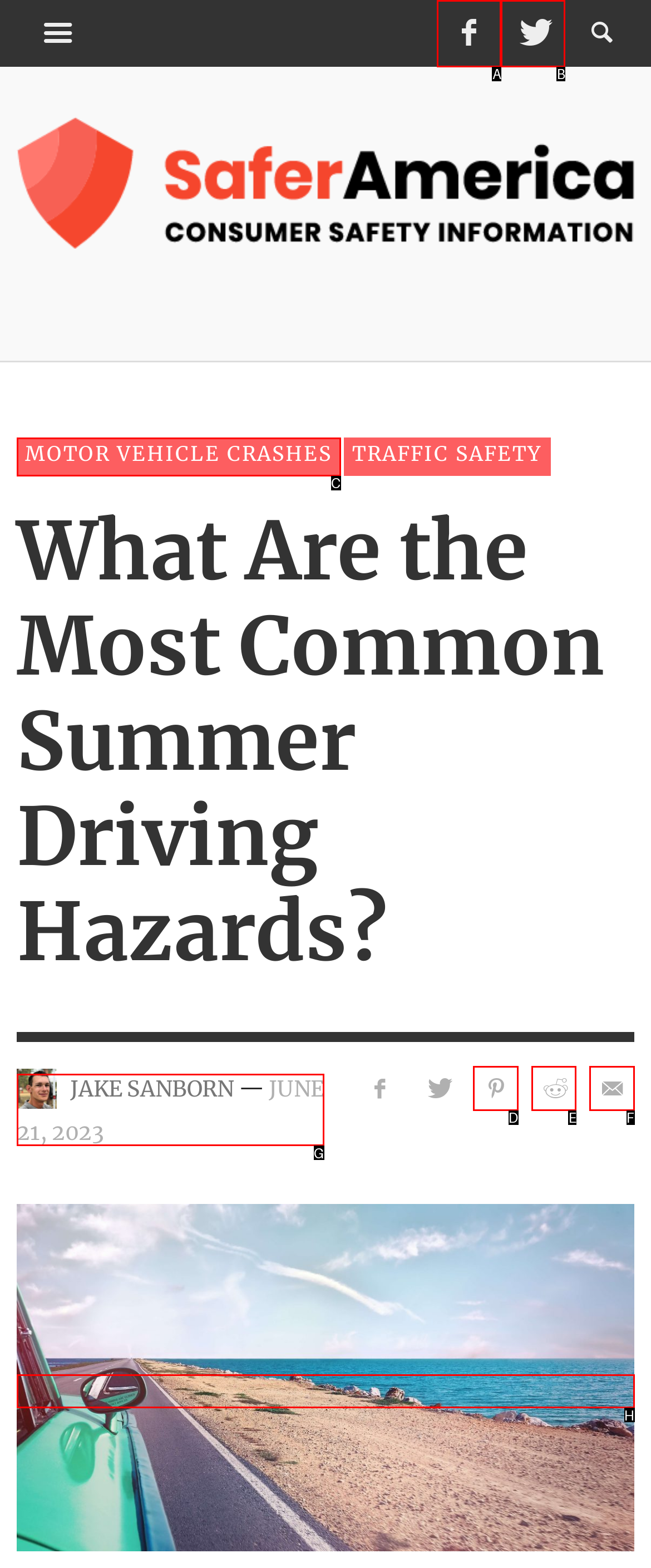Given the description: title="Share on E-Mail", identify the HTML element that corresponds to it. Respond with the letter of the correct option.

F